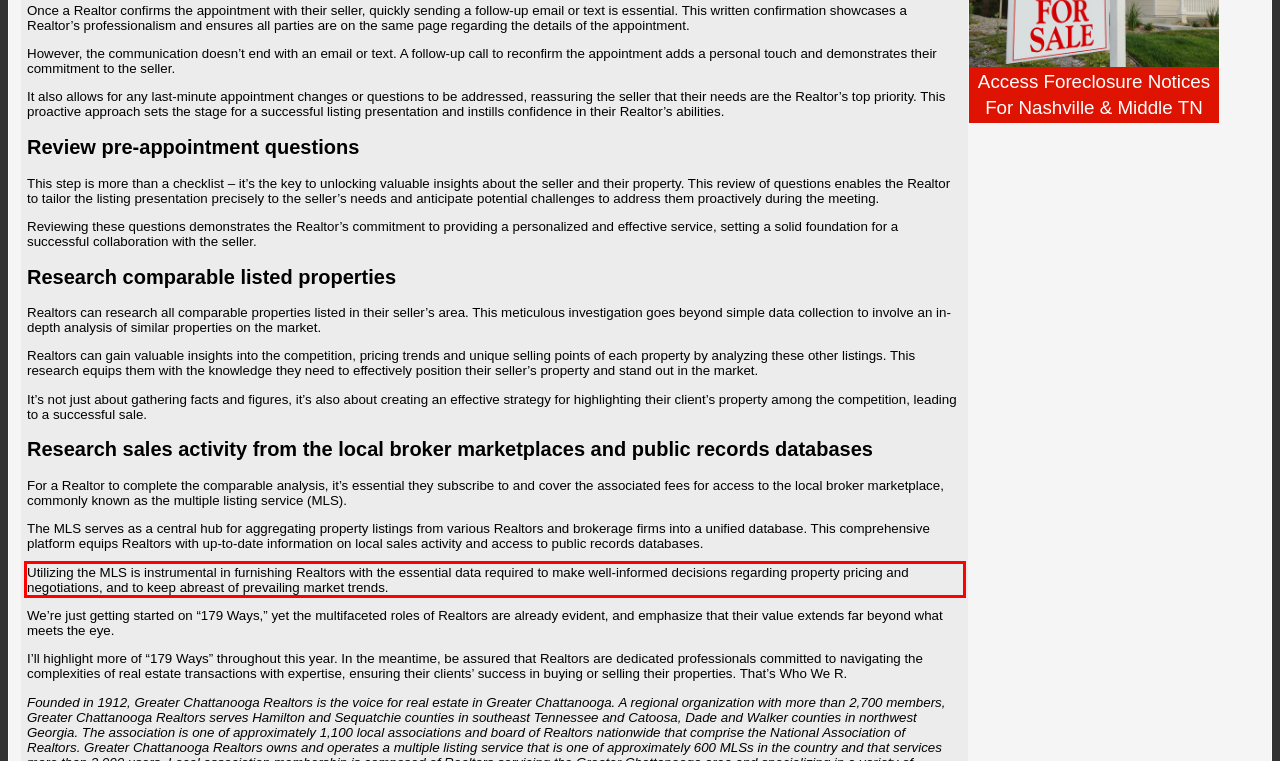You are provided with a screenshot of a webpage featuring a red rectangle bounding box. Extract the text content within this red bounding box using OCR.

Utilizing the MLS is instrumental in furnishing Realtors with the essential data required to make well-informed decisions regarding property pricing and negotiations, and to keep abreast of prevailing market trends.